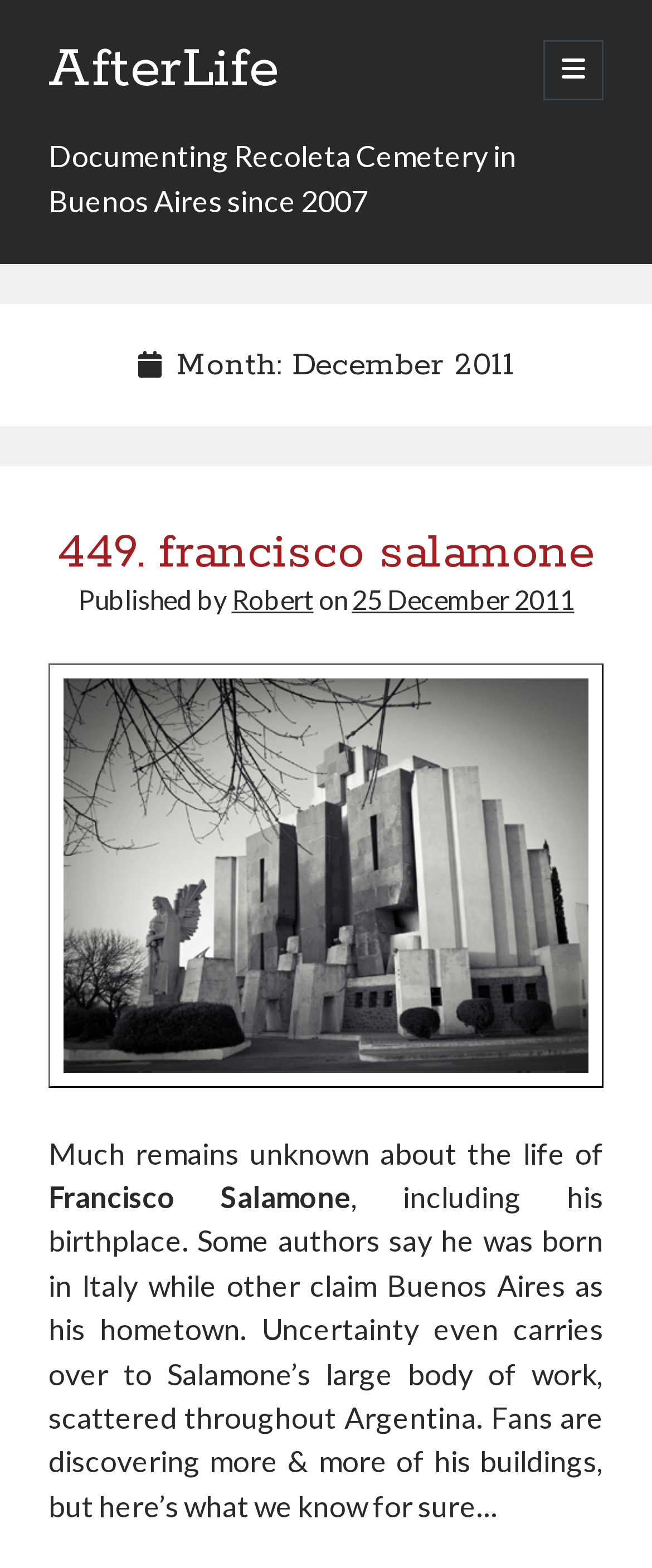Predict the bounding box coordinates of the area that should be clicked to accomplish the following instruction: "Go to Robert's page". The bounding box coordinates should consist of four float numbers between 0 and 1, i.e., [left, top, right, bottom].

[0.355, 0.372, 0.481, 0.392]